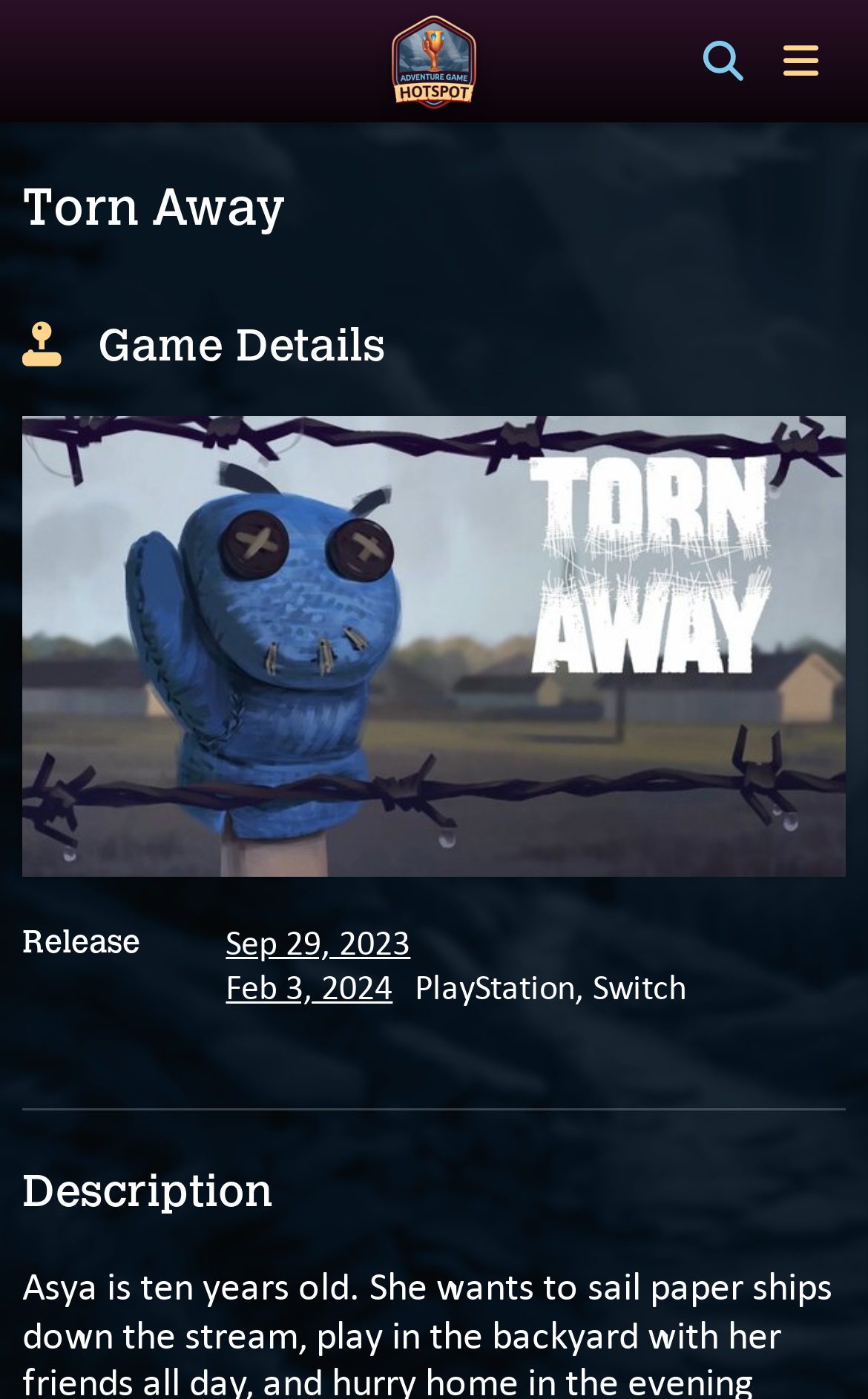Using the information from the screenshot, answer the following question thoroughly:
What is the image on the webpage?

The image on the webpage can be found in the figure element which is a child of the complementary element. The figure element contains a link 'Torn Away cover image' which is an image.